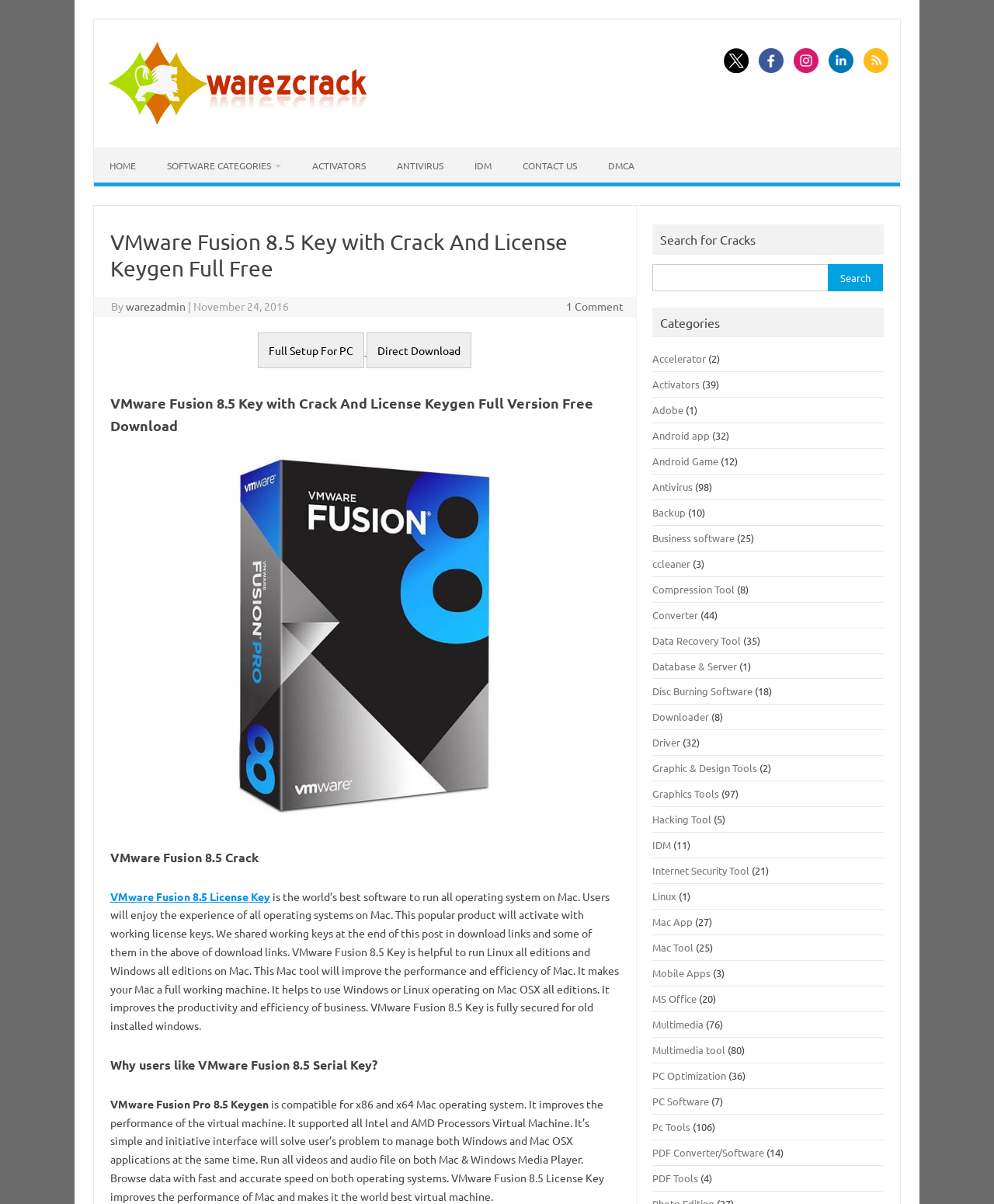Identify the bounding box coordinates of the specific part of the webpage to click to complete this instruction: "Click on the 'VMware Fusion 8.5 License Key' link".

[0.111, 0.738, 0.272, 0.75]